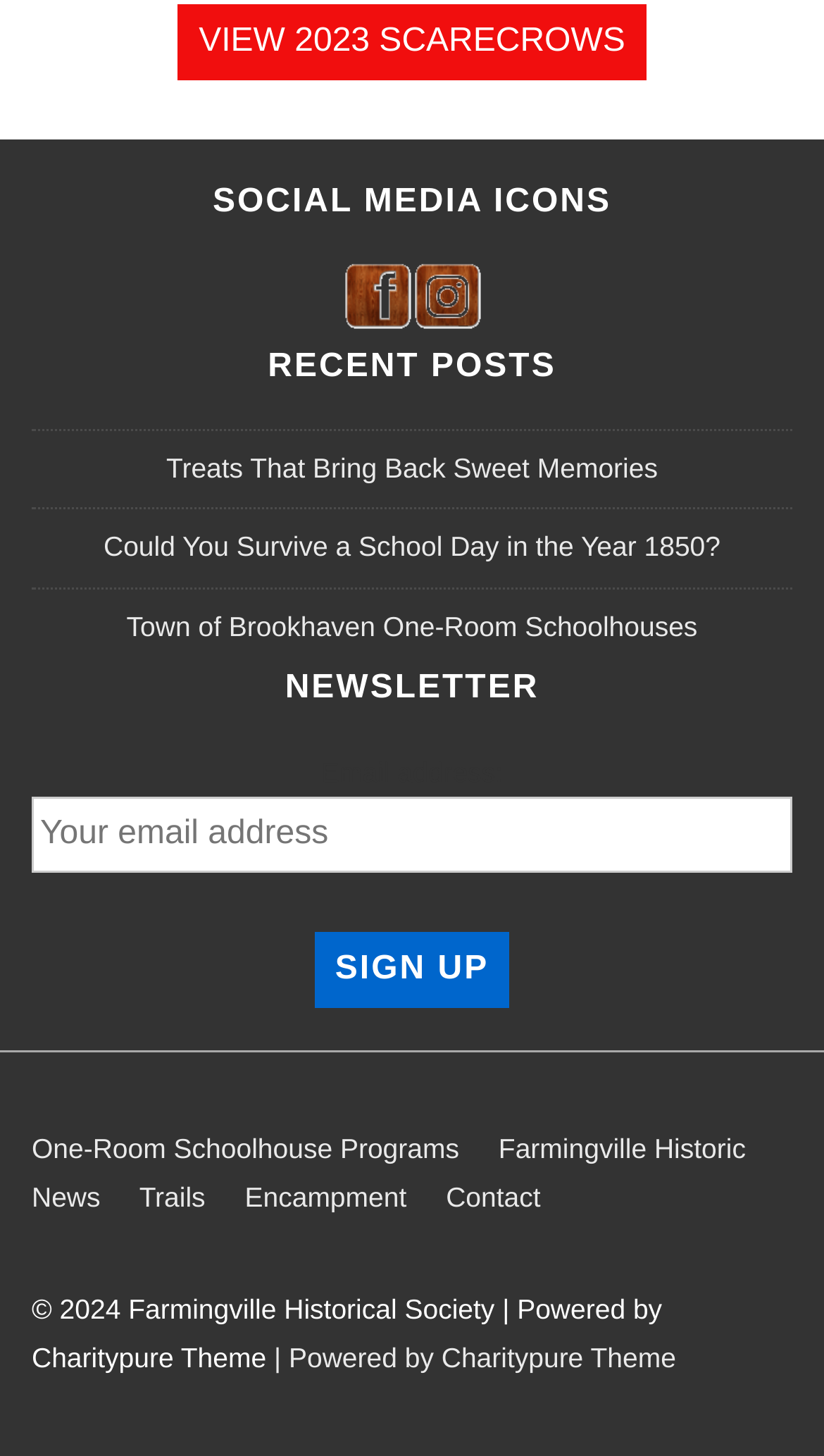Based on the image, please elaborate on the answer to the following question:
How many social media icons are there?

I counted the number of social media icons by looking at the links 'Visit Us On Facebook' and 'Visit Us On Instagram' which are accompanied by images, indicating they are social media icons.